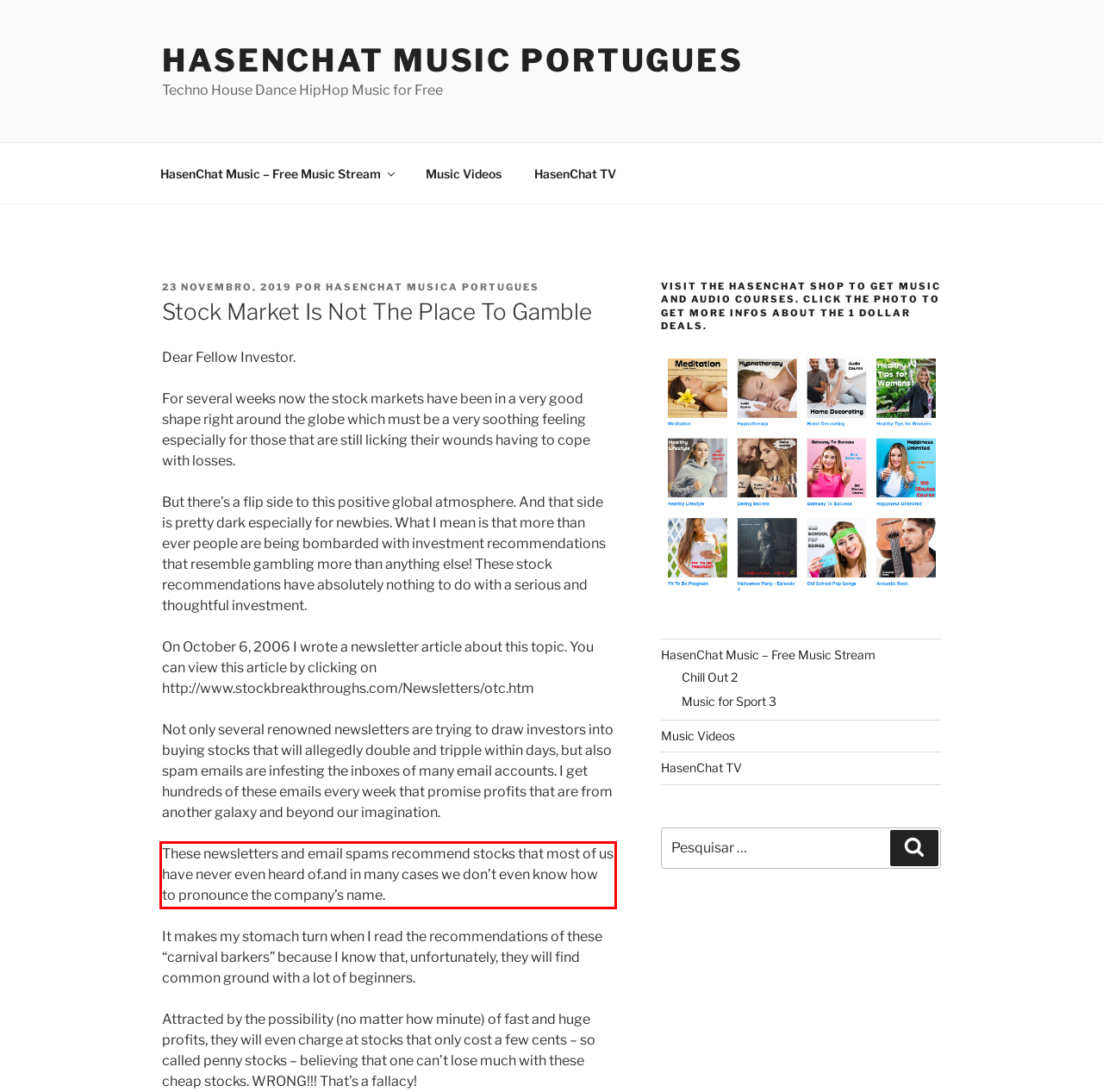You are given a screenshot of a webpage with a UI element highlighted by a red bounding box. Please perform OCR on the text content within this red bounding box.

These newsletters and email spams recommend stocks that most of us have never even heard of.and in many cases we don’t even know how to pronounce the company’s name.